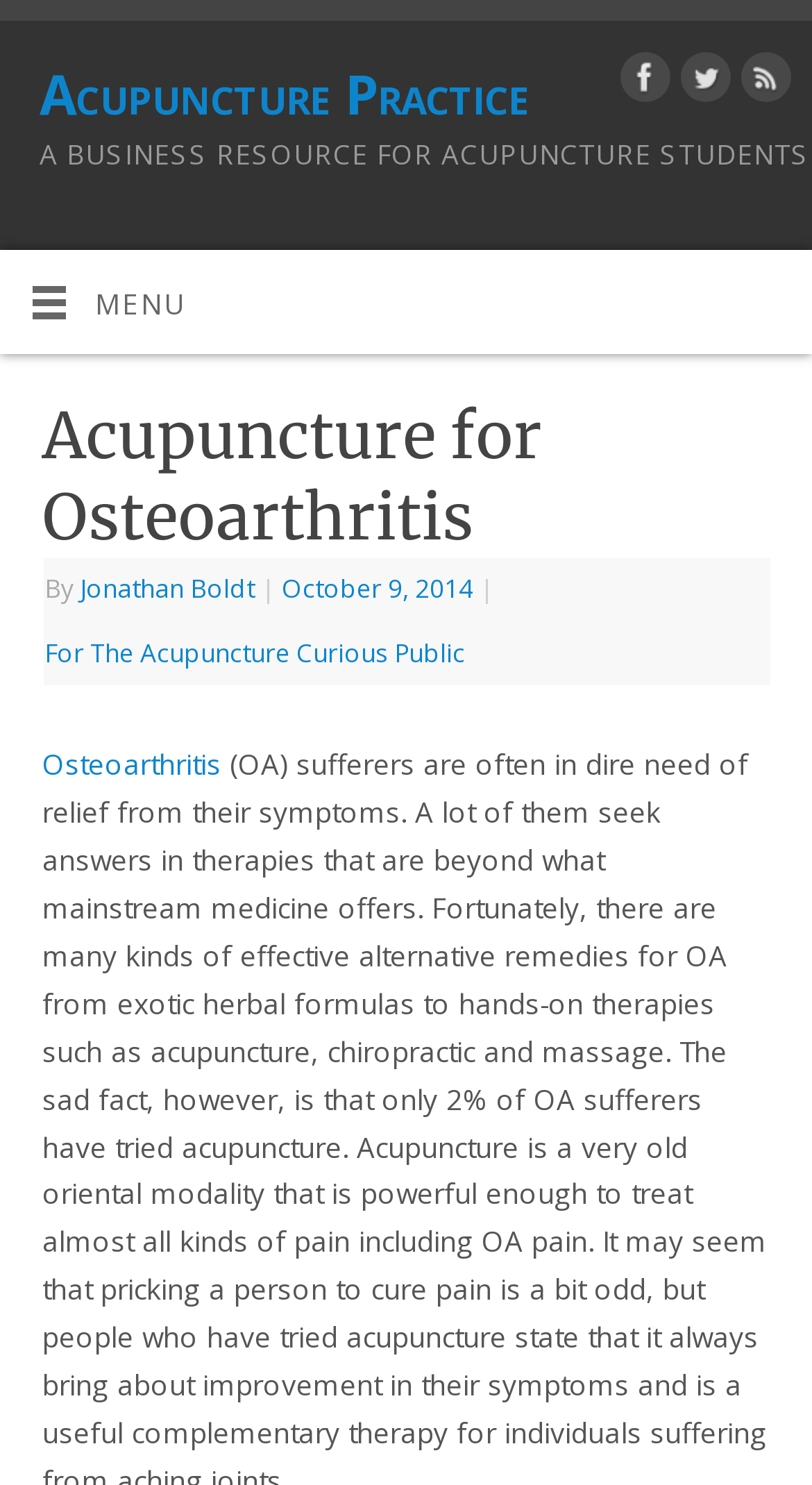Based on the image, please respond to the question with as much detail as possible:
What is the topic of the article 'Acupuncture for Osteoarthritis'?

The topic of the article 'Acupuncture for Osteoarthritis' can be inferred from the title of the article. The title mentions 'Osteoarthritis', which is likely the main topic of the article.